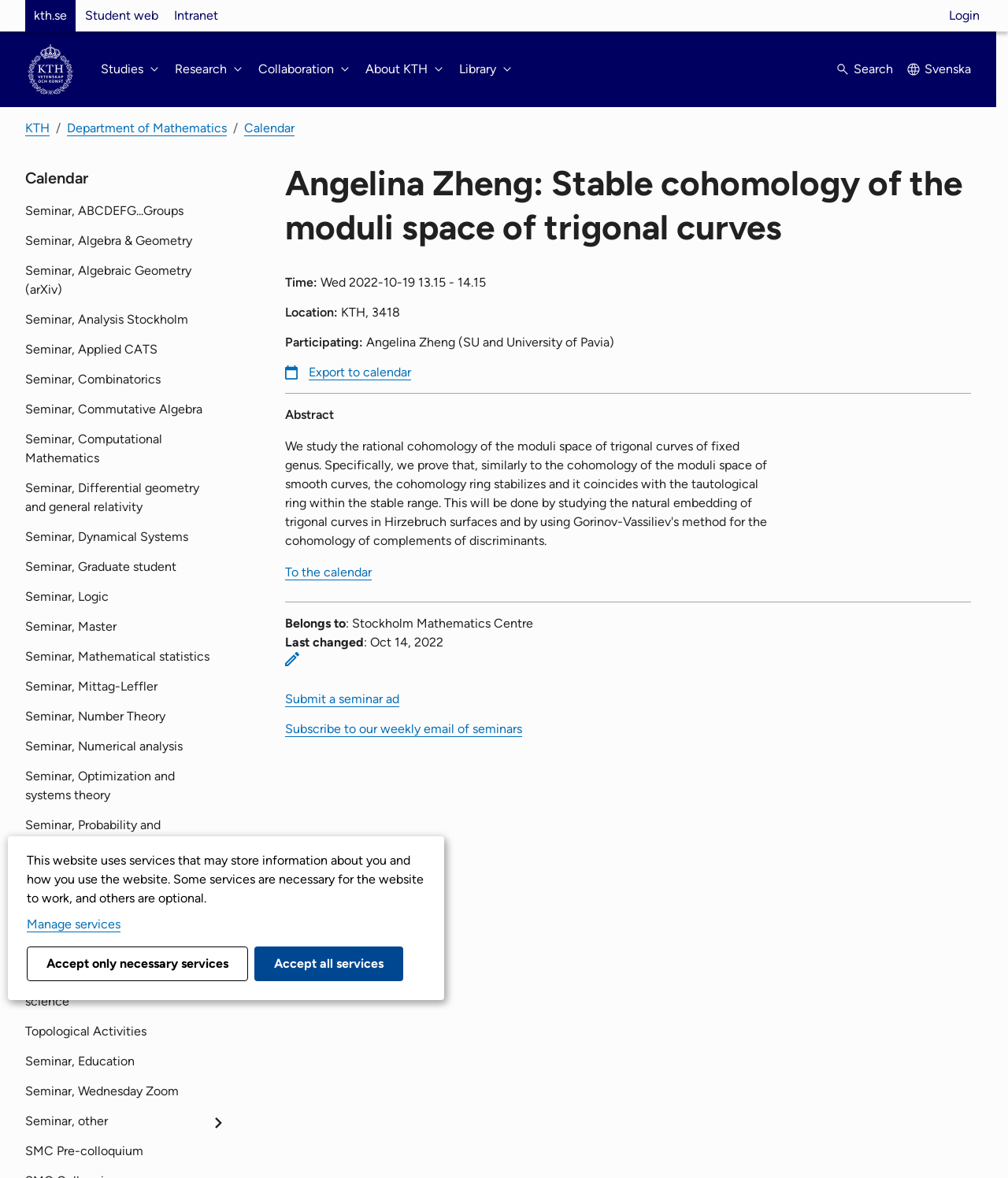Describe all the significant parts and information present on the webpage.

The webpage is about a seminar event titled "Angelina Zheng: Stable cohomology of the moduli space of trigonal curves" at KTH. At the top, there is a navigation menu with links to "Websites", "Student web", "Intranet", and "Login". Below this, there is a banner with a link to KTH's start page and a figure with an image.

On the left side, there is a main navigation menu with buttons for "Studies", "Research", "Collaboration", "About KTH", and "Library". Below this, there is a search button and a link to switch to Swedish.

The main content of the page is divided into two sections. The top section displays a breadcrumb navigation with links to "KTH", "Department of Mathematics", "Calendar", and the current seminar event. Below this, there are multiple links to various seminars, including "Seminar, ABCDEFG...Groups", "Seminar, Algebra & Geometry", and many others.

The bottom section of the main content displays the details of the seminar event. It includes the title, time, location, and participating speaker, Angelina Zheng from SU and University of Pavia. There is also a link to export the event to a calendar and a link to the calendar. Below this, there is an abstract section, followed by a footer with links to "Edit this page" and information about the Stockholm Mathematics Centre.

On the right side, there is a complementary section with links to submit a seminar ad and subscribe to a weekly email of seminars.